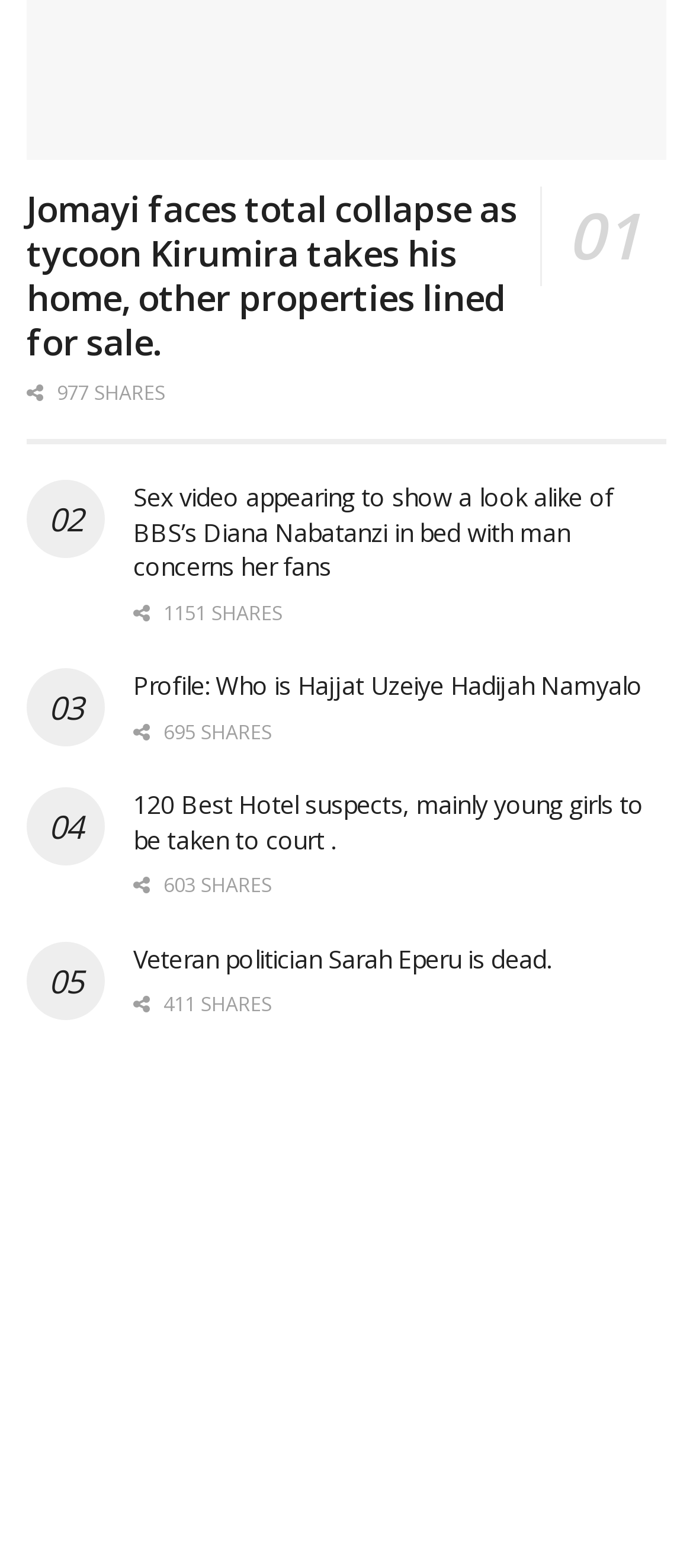Using the provided element description "Share 391", determine the bounding box coordinates of the UI element.

[0.038, 0.266, 0.192, 0.309]